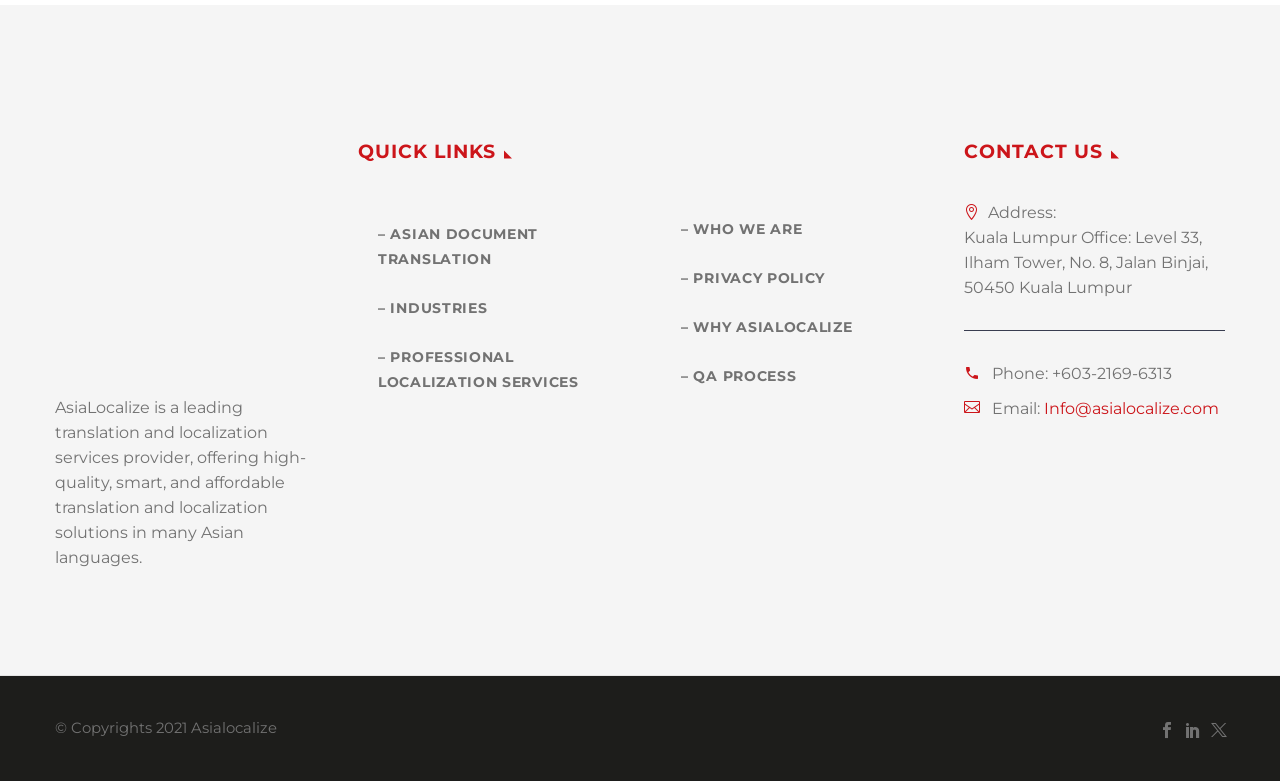What is the company name?
Give a single word or phrase as your answer by examining the image.

Asialocalize